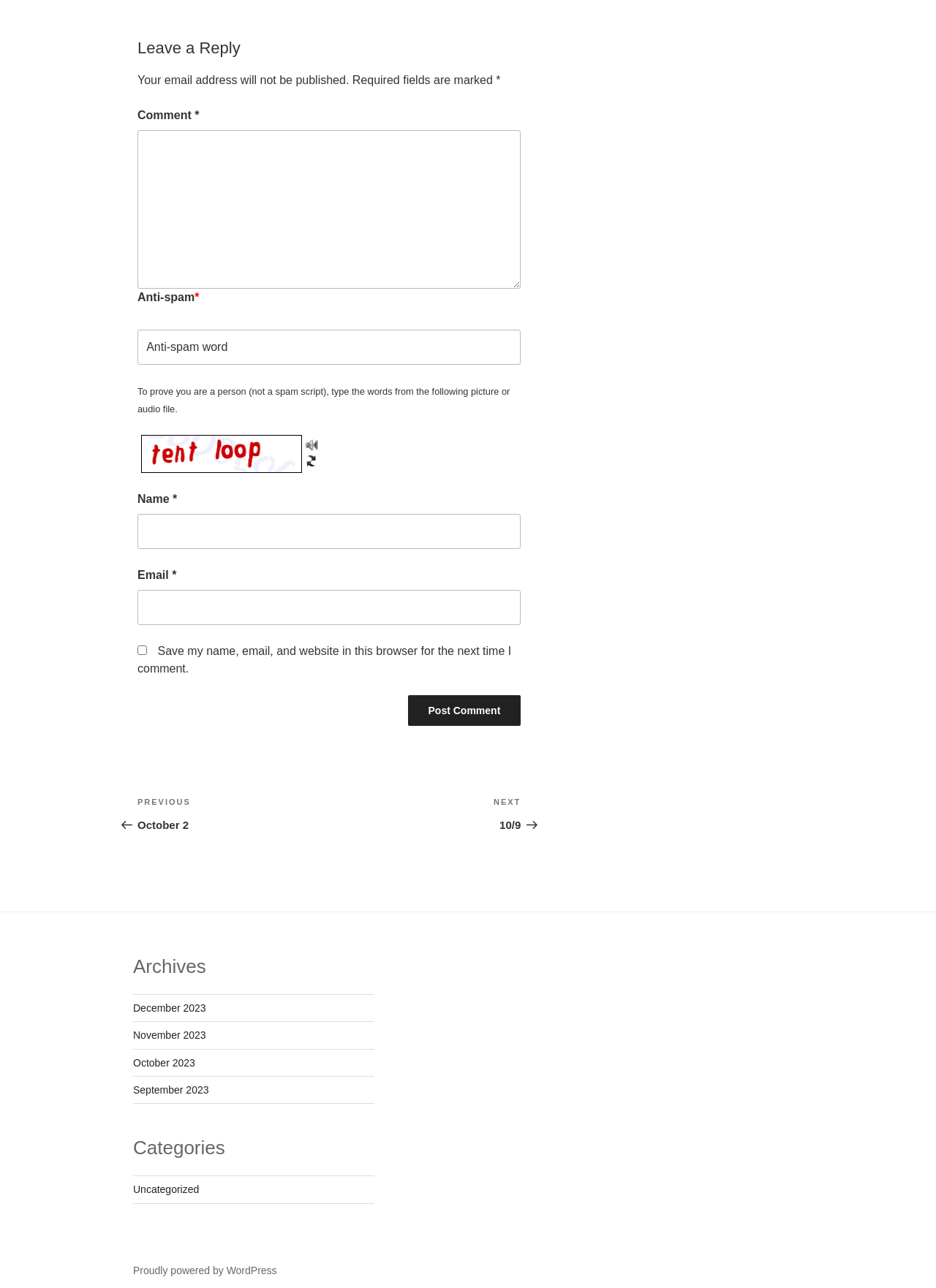Please reply with a single word or brief phrase to the question: 
How many fields are required to be filled in the comment form?

4